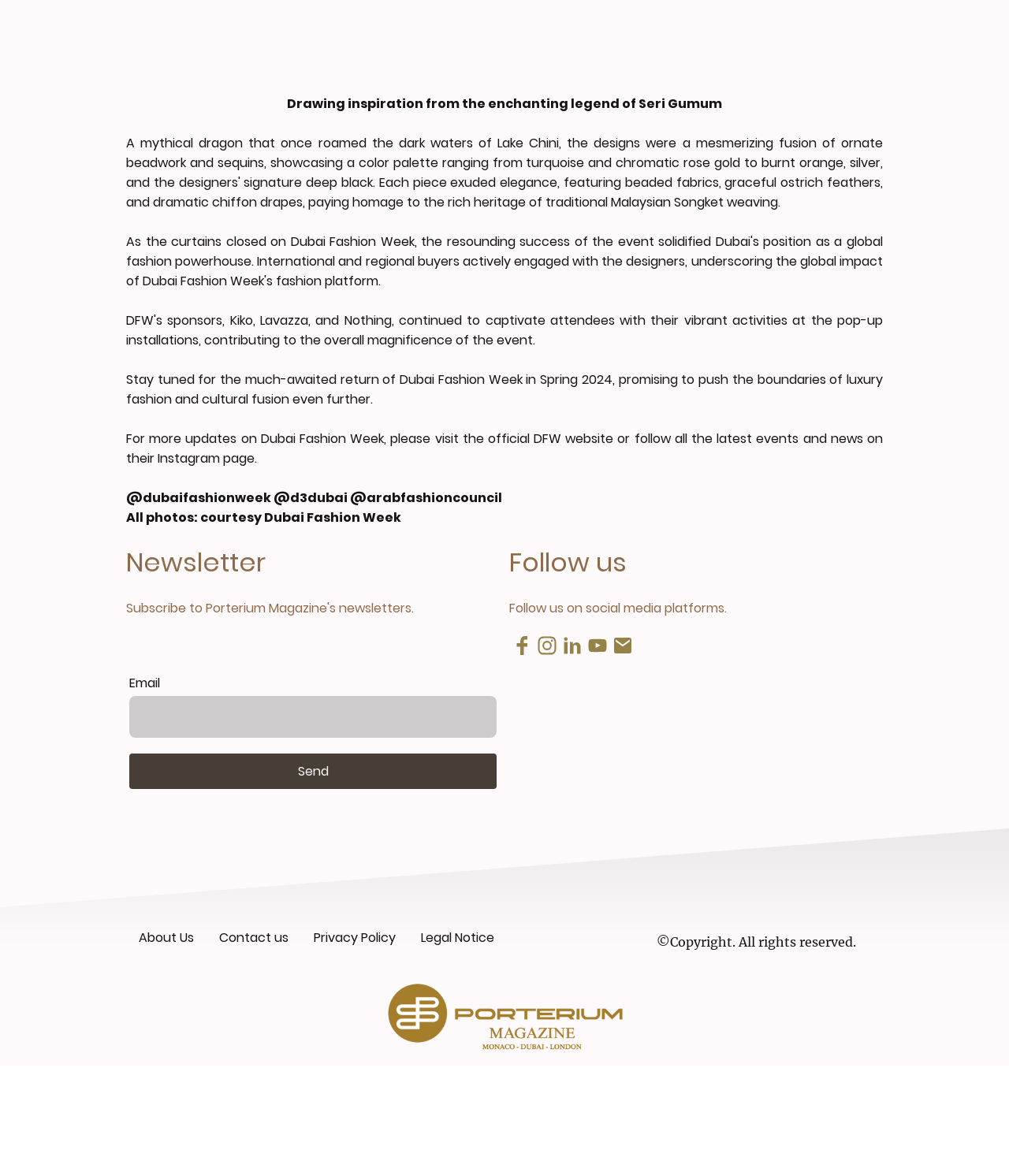What is the copyright statement at the bottom of the webpage?
Please use the image to provide a one-word or short phrase answer.

All rights reserved